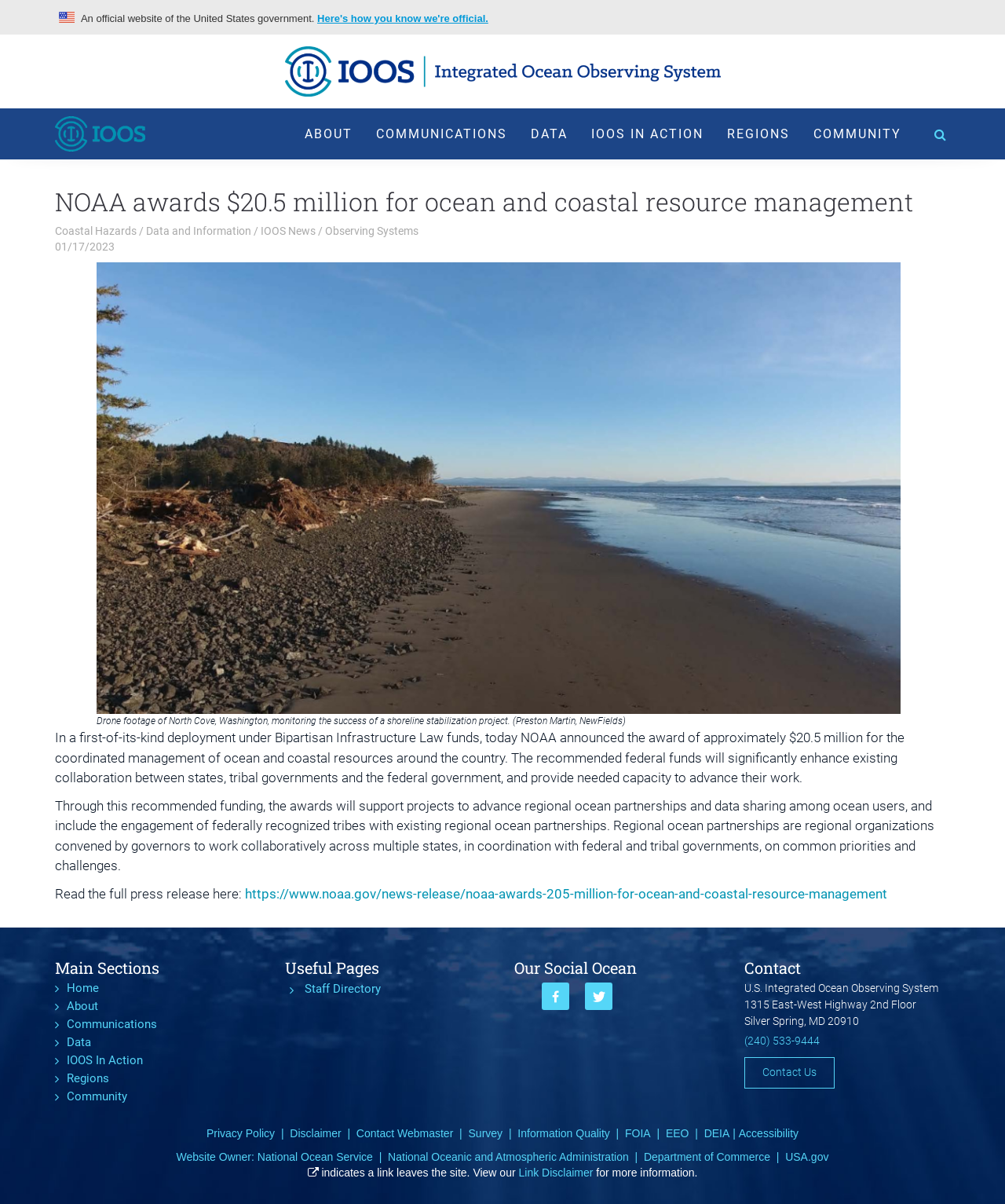Illustrate the webpage's structure and main components comprehensively.

The webpage is about the U.S. Integrated Ocean Observing System (IOOS) and features a prominent announcement about NOAA awarding $20.5 million for ocean and coastal resource management. At the top left corner, there is an American flag image, and next to it, a static text stating that this is an official website of the United States government. The IOOS logo is located at the top center of the page.

The main navigation menu is situated at the top of the page, with links to "ABOUT", "COMMUNICATIONS", "DATA", "IOOS IN ACTION", "REGIONS", and "COMMUNITY". Below the navigation menu, there is a heading that reads "NOAA awards $20.5 million for ocean and coastal resource management", followed by a brief summary of the announcement.

On the right side of the page, there is an image of a shoreline with a caption describing a drone footage of North Cove, Washington, monitoring the success of a shoreline stabilization project. Below the image, there are three paragraphs of text providing more information about the award and its purpose.

The page also features several sections, including "Main Sections", "Useful Pages", "Our Social Ocean", and "Contact". The "Main Sections" section has links to "Home", "About", "Communications", "Data", "IOOS In Action", "Regions", and "Community". The "Useful Pages" section has a link to "Staff Directory". The "Our Social Ocean" section has links to social media platforms. The "Contact" section provides the address, phone number, and email of the U.S. Integrated Ocean Observing System.

At the bottom of the page, there are links to "Privacy Policy", "Disclaimer", "Contact Webmaster", "Survey", "Information Quality", "FOIA", "EEO", "DEIA", and "Accessibility". There is also a section that indicates the website owner and provides links to the National Ocean Service, National Oceanic and Atmospheric Administration, and Department of Commerce.